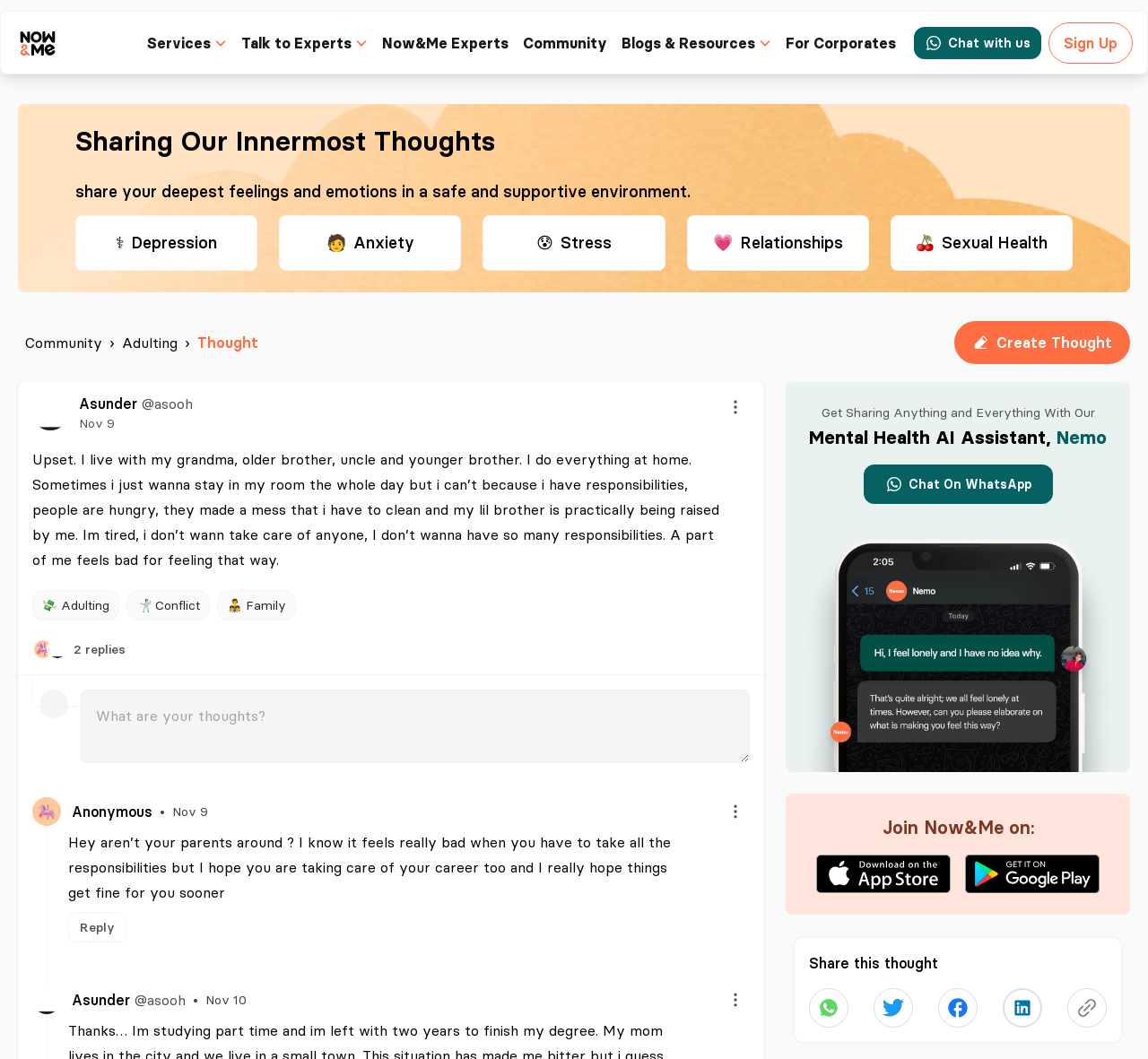Based on the element description "title="Share on Twitter"", predict the bounding box coordinates of the UI element.

[0.873, 0.957, 0.908, 0.994]